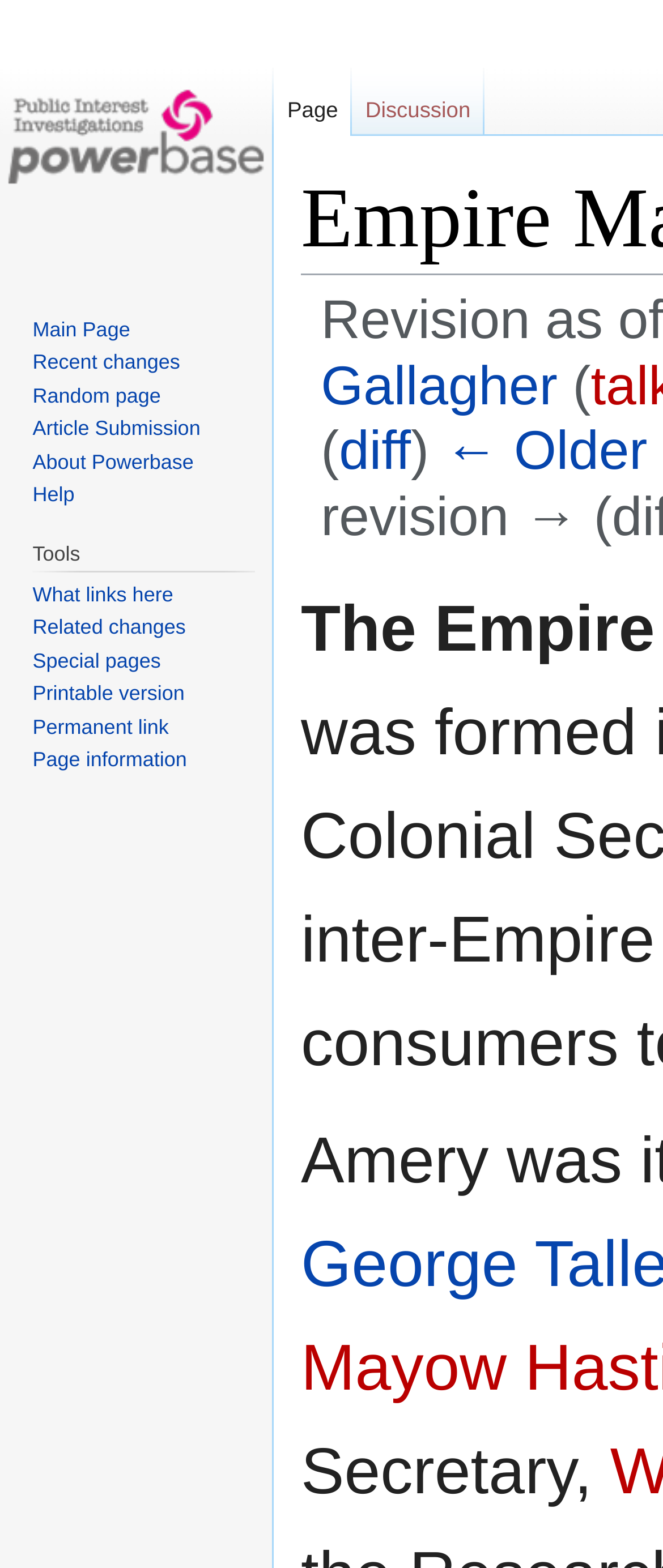Identify and provide the main heading of the webpage.

Empire Marketing Board